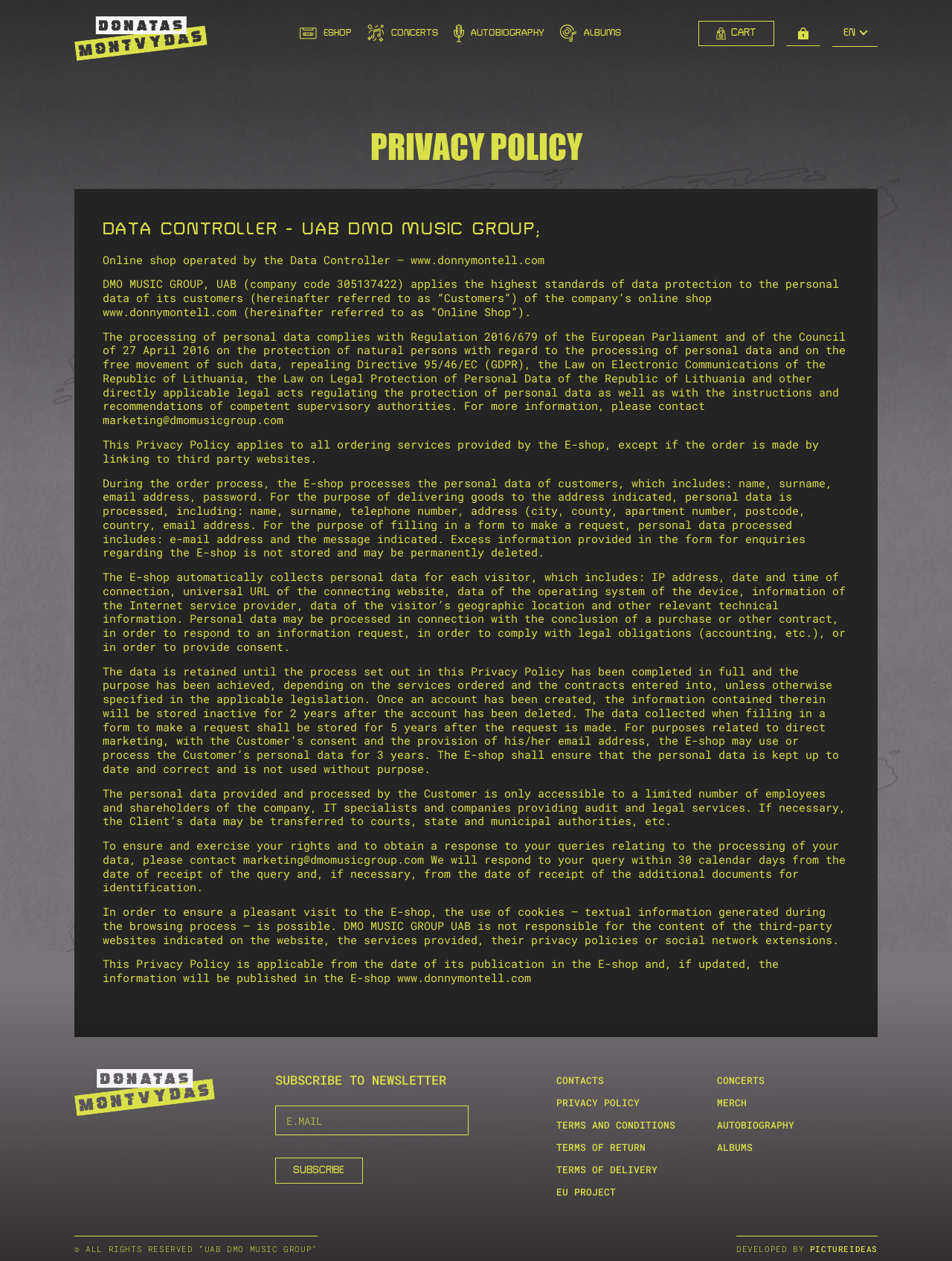Locate the bounding box coordinates of the UI element described by: "Contacts". Provide the coordinates as four float numbers between 0 and 1, formatted as [left, top, right, bottom].

[0.584, 0.851, 0.634, 0.862]